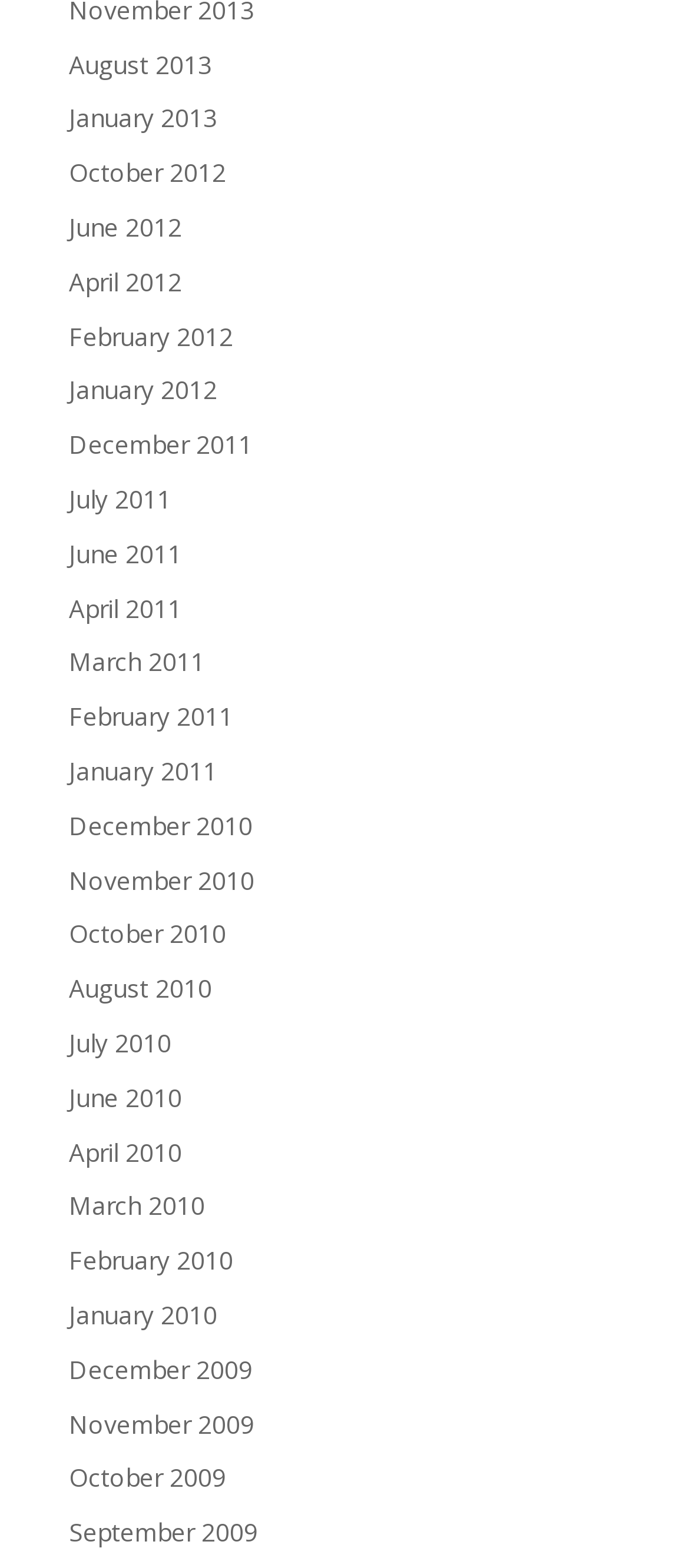Identify the bounding box coordinates necessary to click and complete the given instruction: "view August 2013".

[0.1, 0.03, 0.308, 0.051]